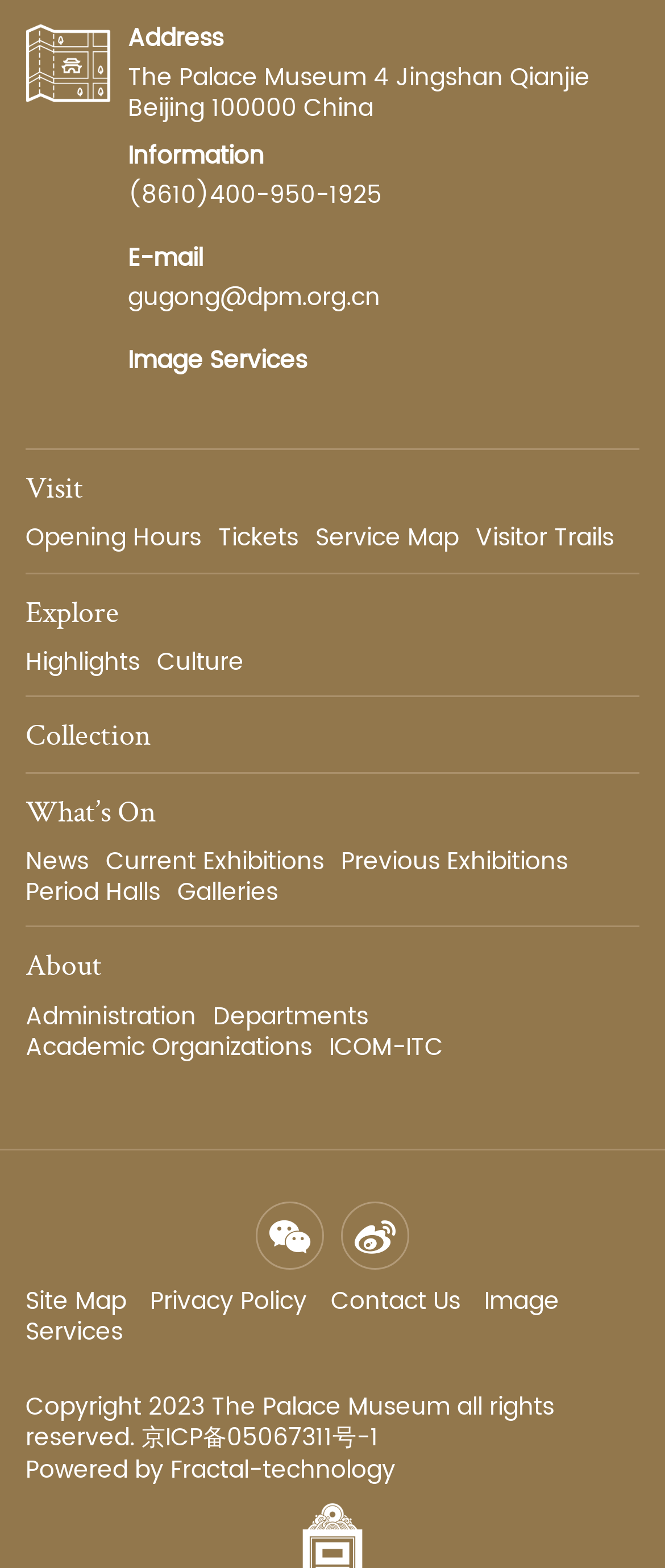What is the purpose of the 'Visit' link?
Please use the image to provide a one-word or short phrase answer.

To plan a visit to the Palace Museum